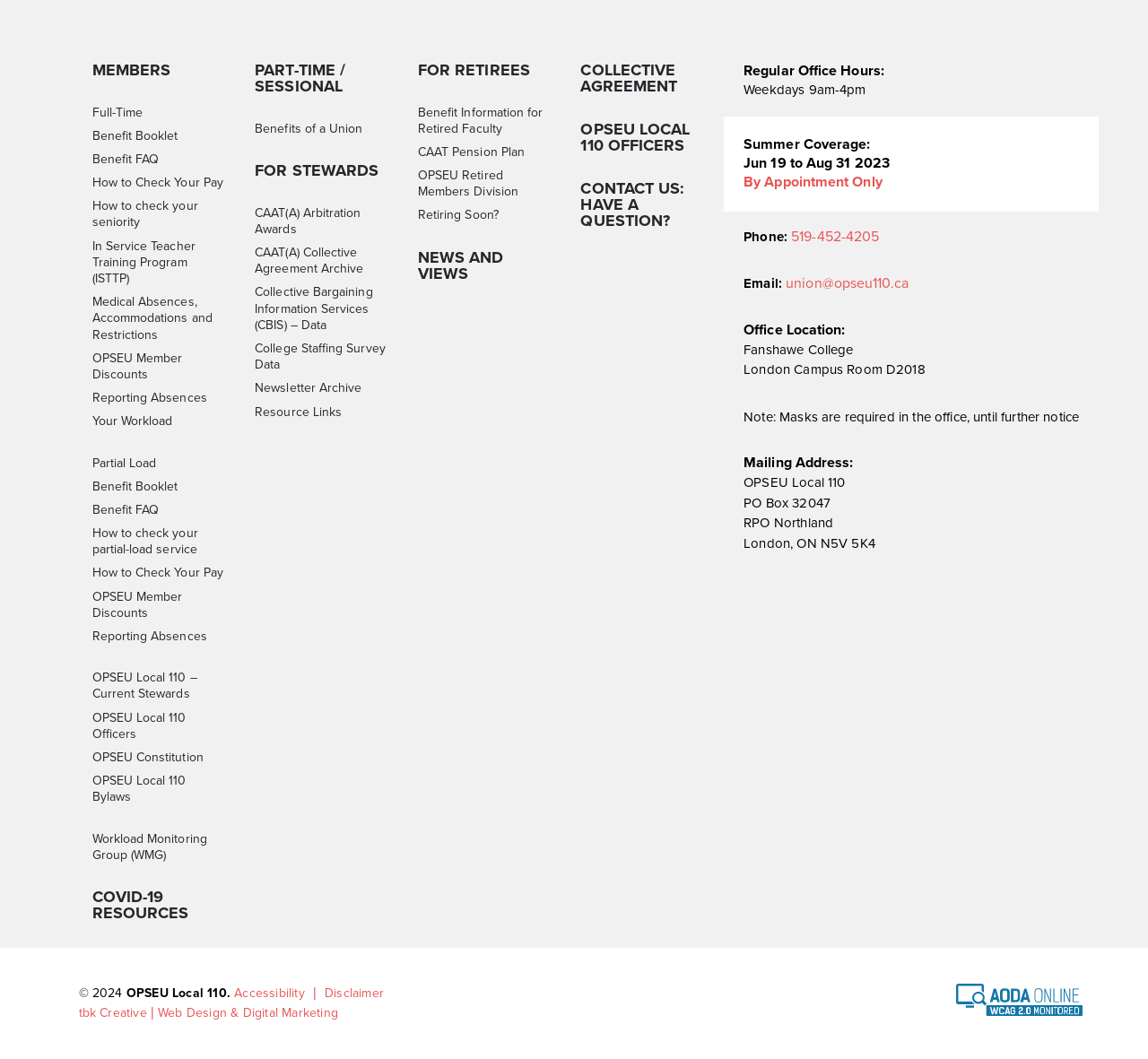What is the email address of OPSEU Local 110?
Look at the screenshot and give a one-word or phrase answer.

union@opseu110.ca